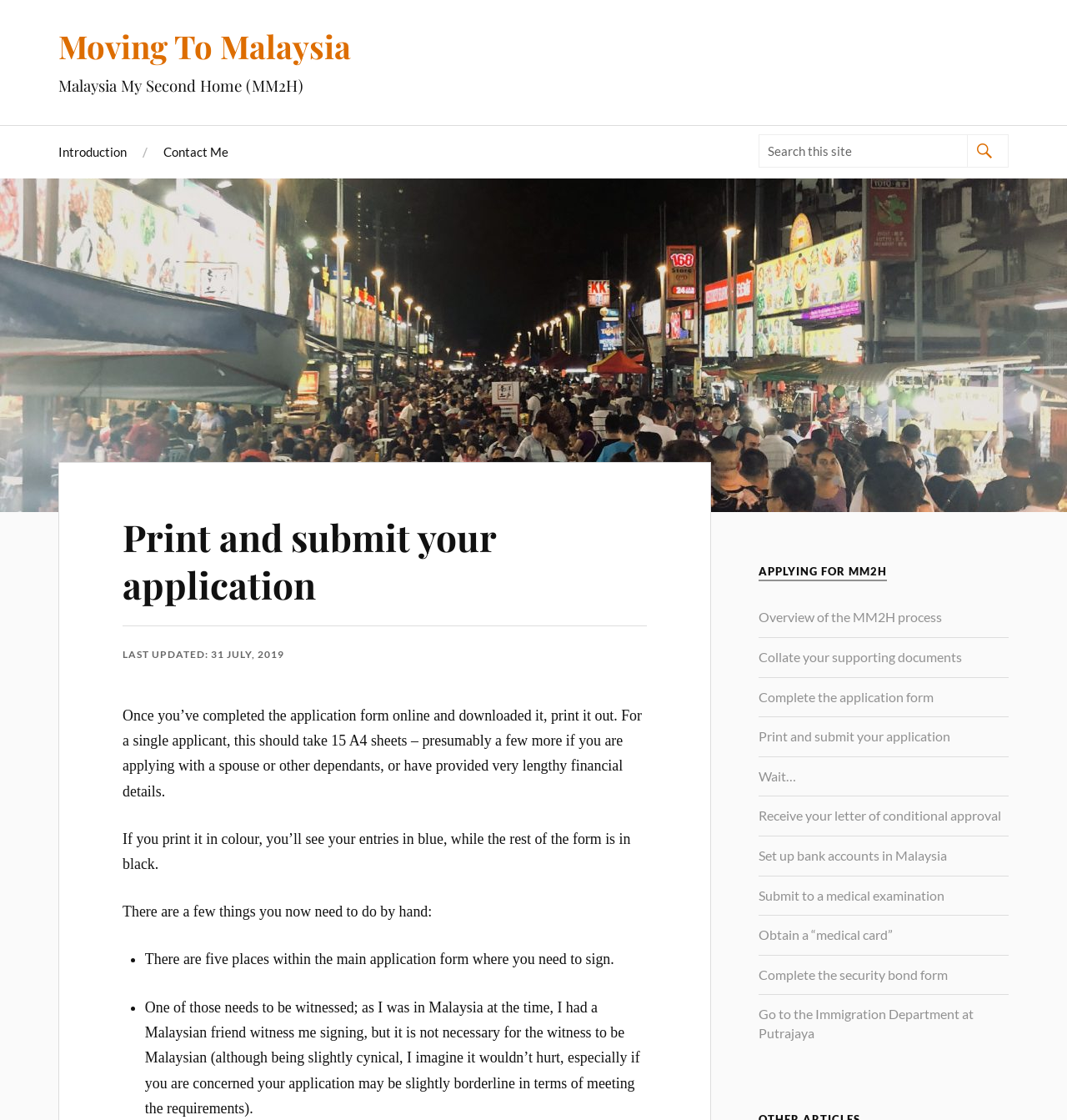Your task is to find and give the main heading text of the webpage.

Print and submit your application